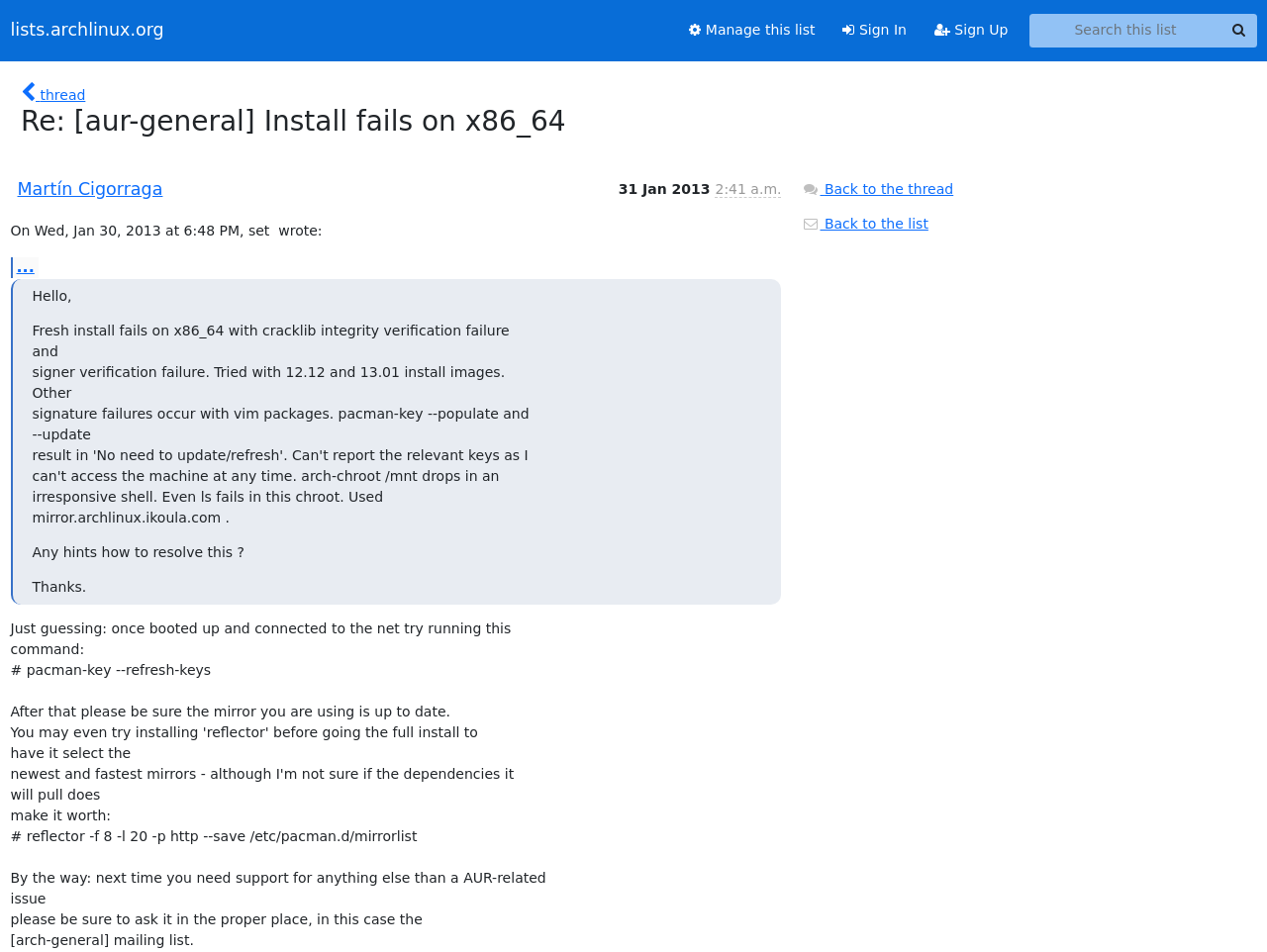What is the link at the top right corner?
Analyze the screenshot and provide a detailed answer to the question.

I found a link at the top right corner of the webpage, which has an icon '' and the text 'Sign Up', suggesting that it is used to create a new account or sign up for a service.